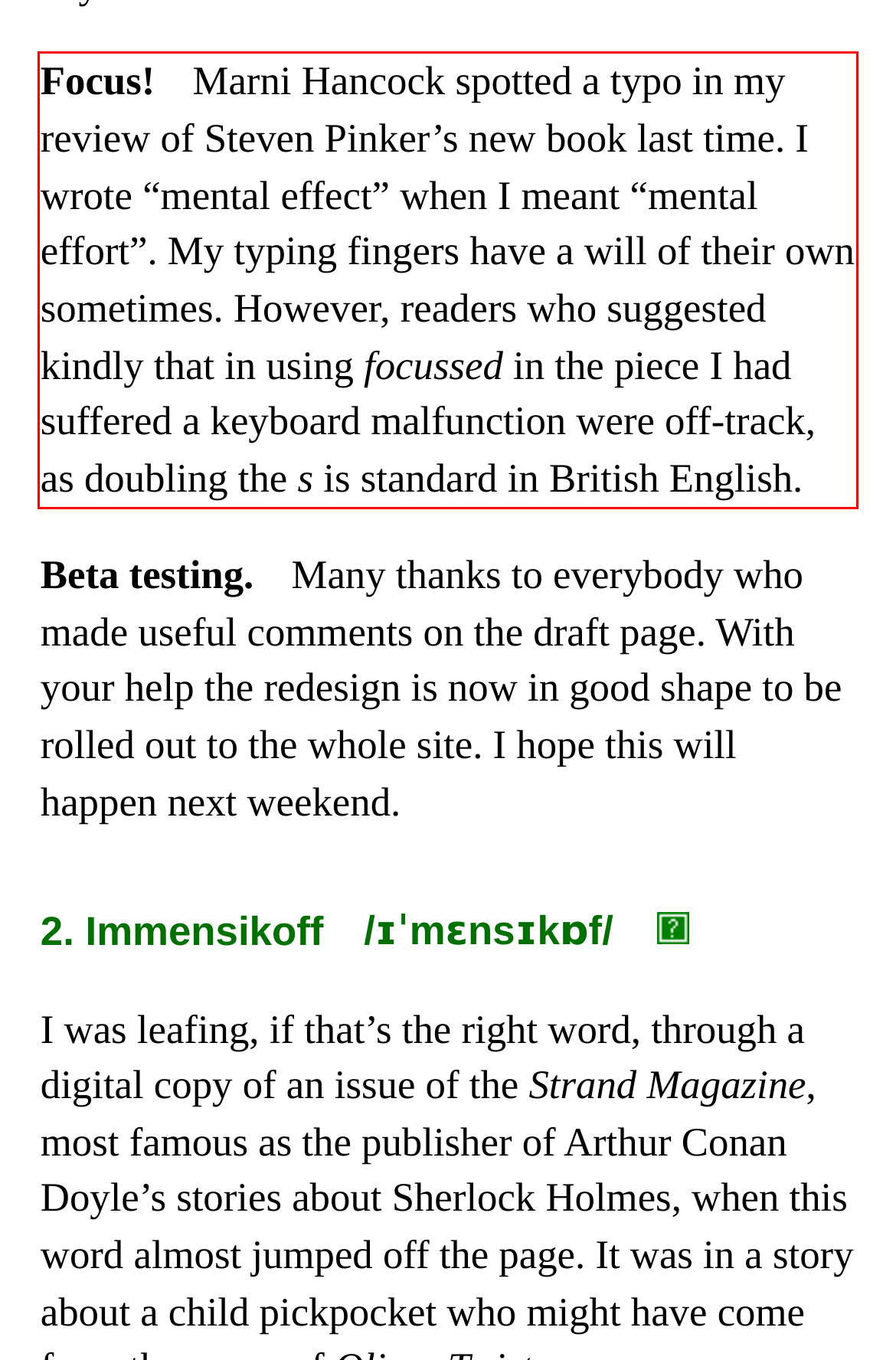Given a webpage screenshot, identify the text inside the red bounding box using OCR and extract it.

Focus! Marni Hancock spotted a typo in my review of Steven Pinker’s new book last time. I wrote “mental effect” when I meant “mental effort”. My typing fingers have a will of their own sometimes. However, readers who suggested kindly that in using focussed in the piece I had suffered a keyboard malfunction were off-track, as doubling the s is standard in British English.